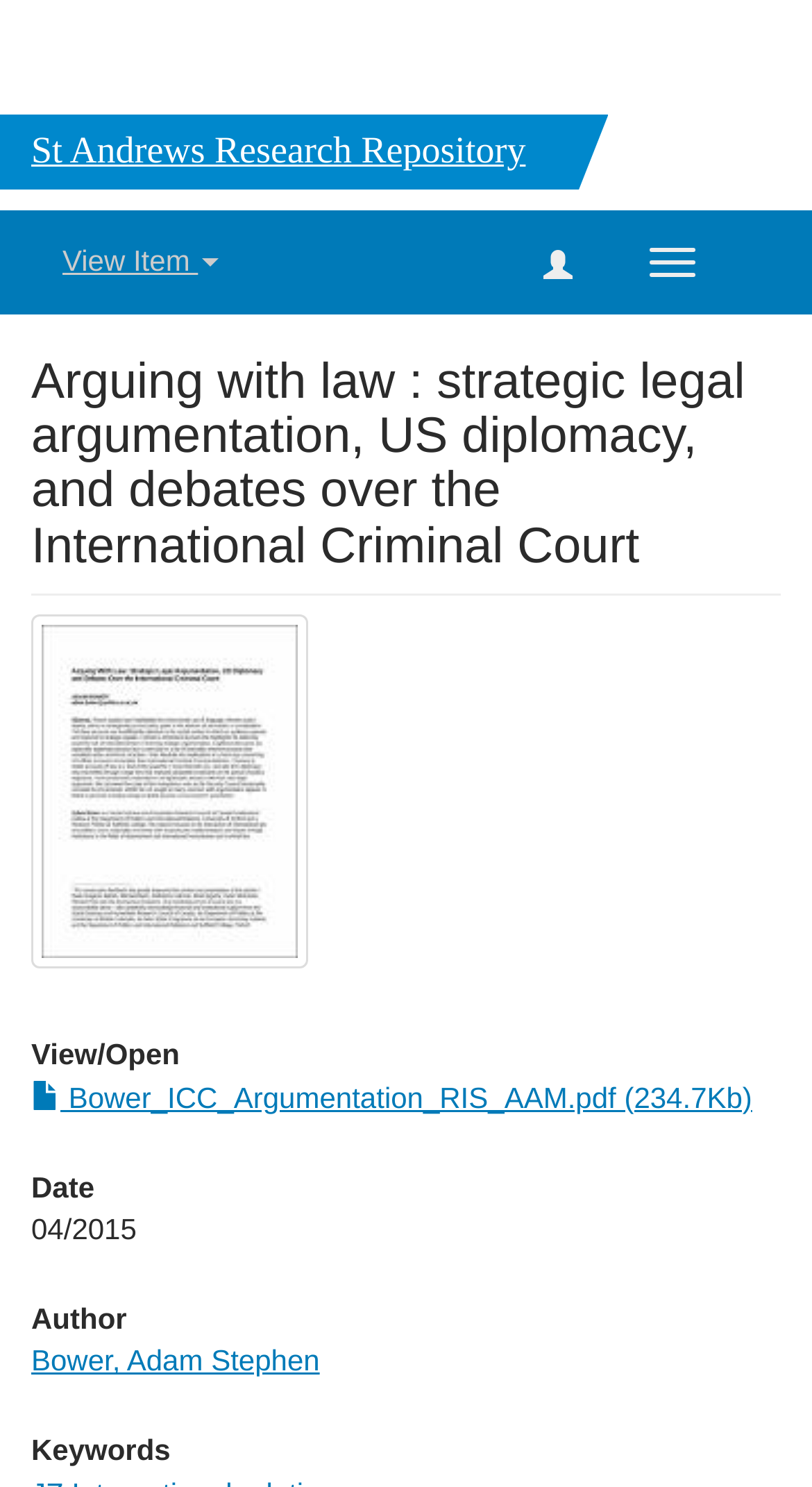Identify and provide the bounding box for the element described by: "Toggle navigation".

[0.772, 0.152, 0.885, 0.2]